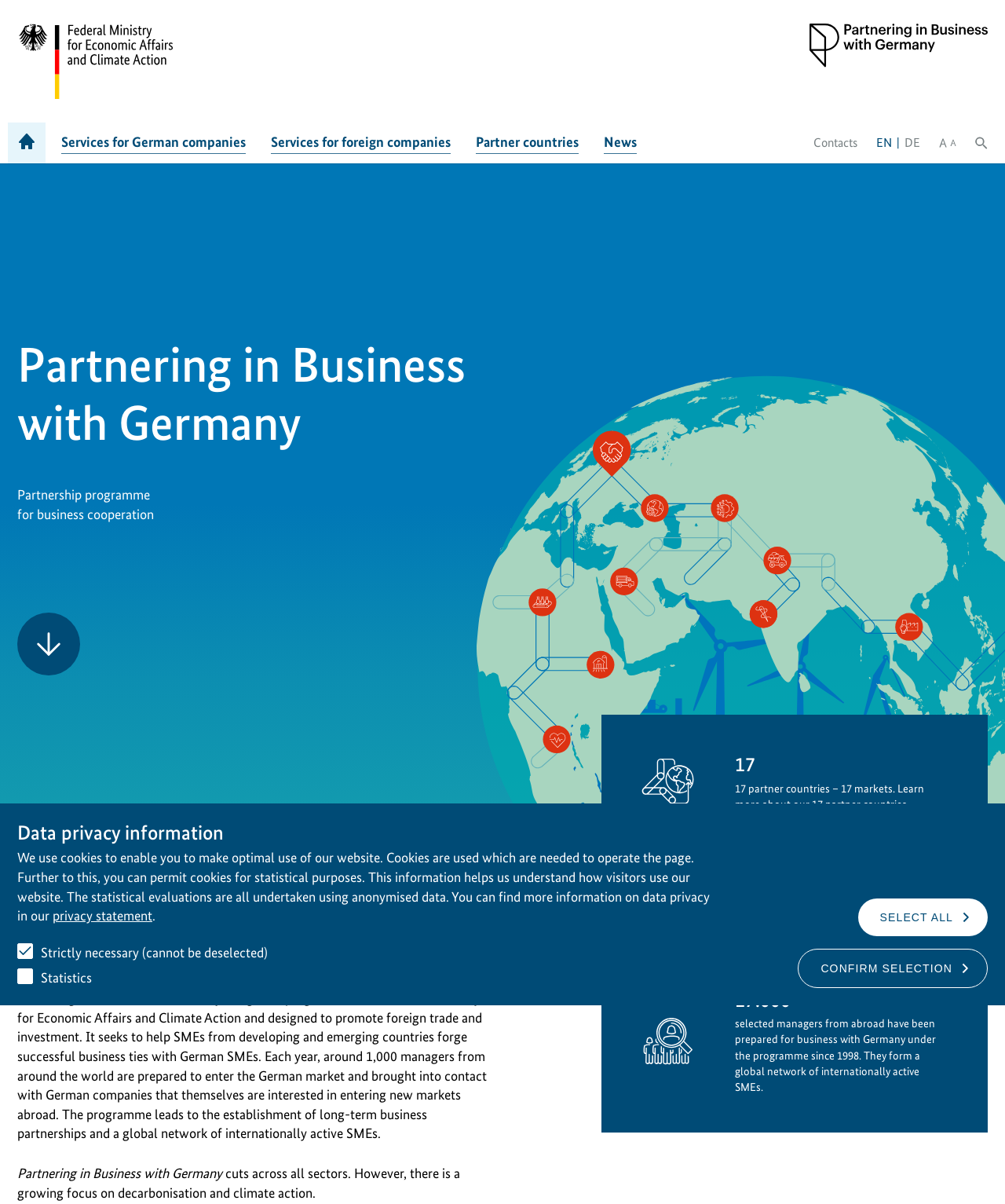Please find the bounding box coordinates for the clickable element needed to perform this instruction: "Click the link to services for German companies".

[0.052, 0.102, 0.254, 0.136]